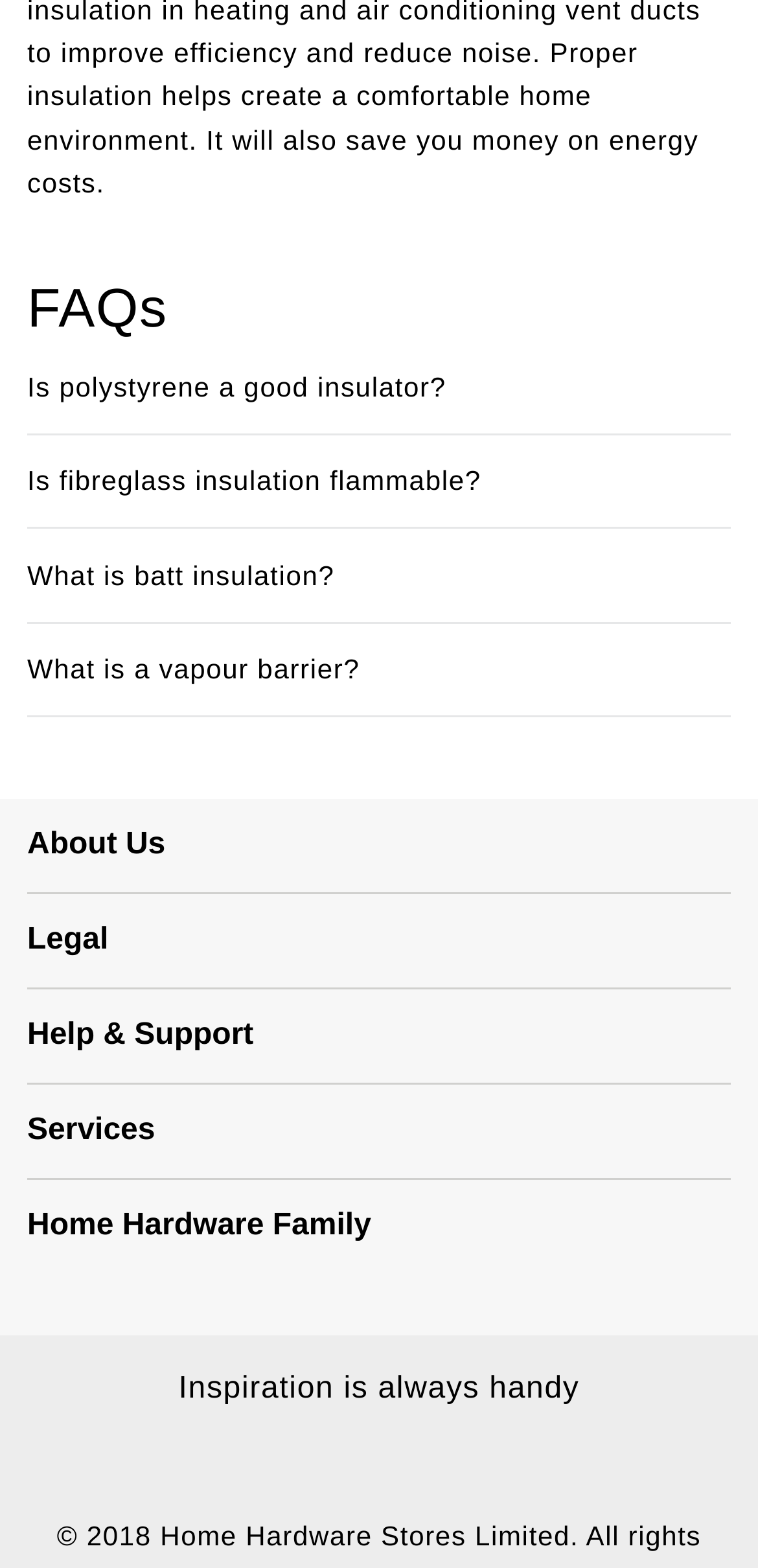Provide the bounding box coordinates of the HTML element described by the text: "alt="Home Hardware Building Center"".

[0.389, 0.848, 0.572, 0.868]